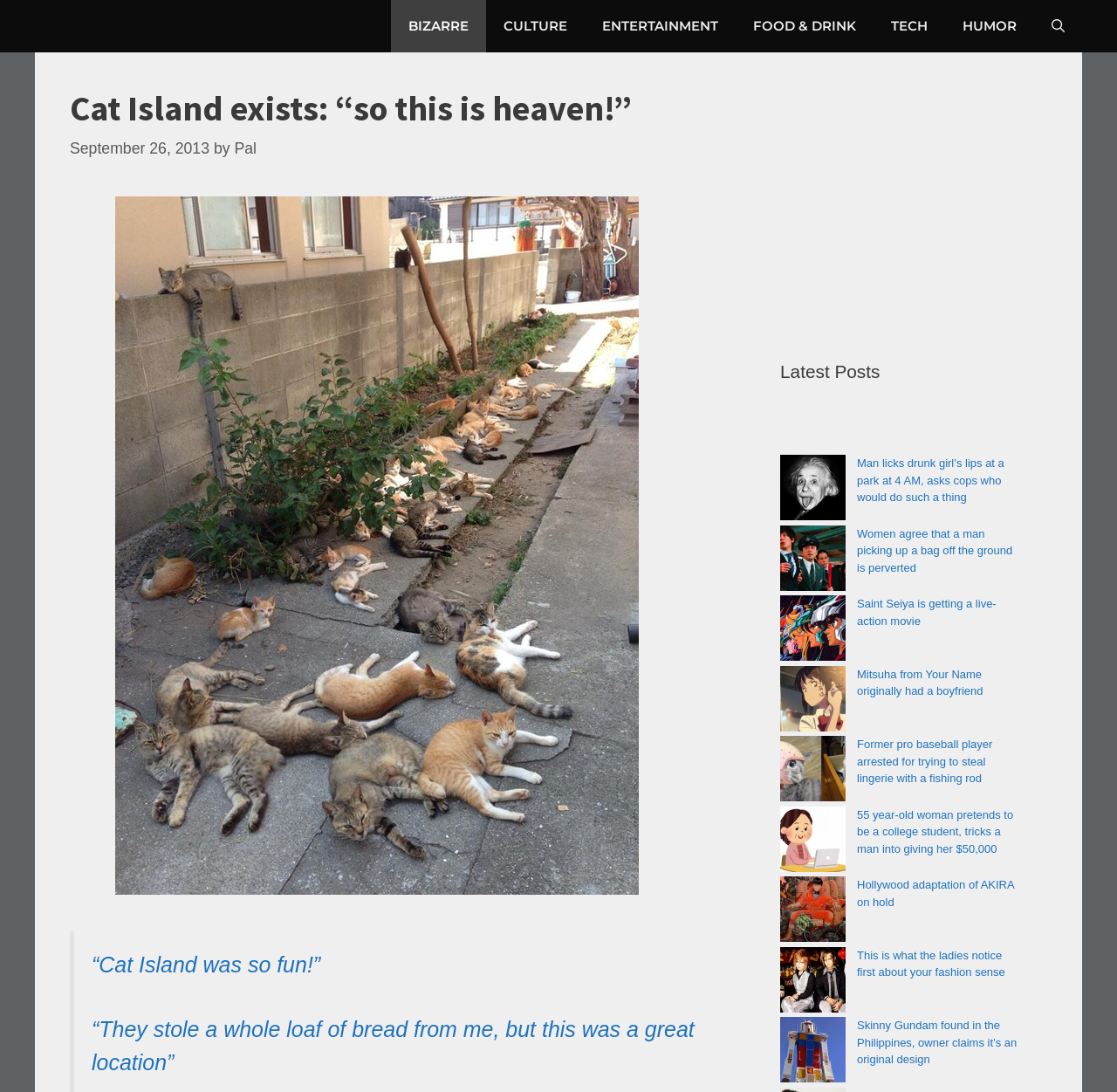Respond to the following question with a brief word or phrase:
What is the date of the first article on the webpage?

September 26, 2013